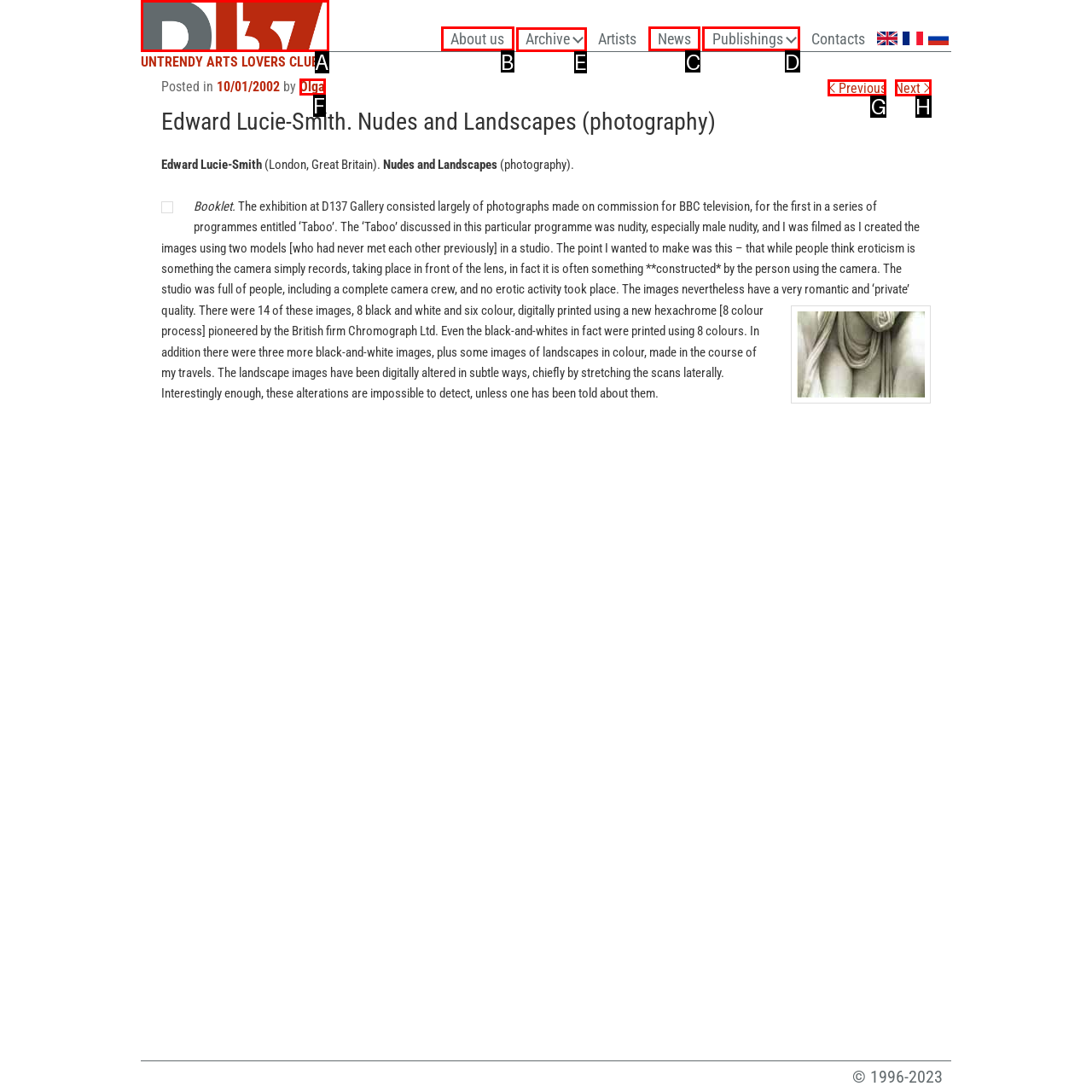Indicate which HTML element you need to click to complete the task: Click on 'Archive'. Provide the letter of the selected option directly.

E